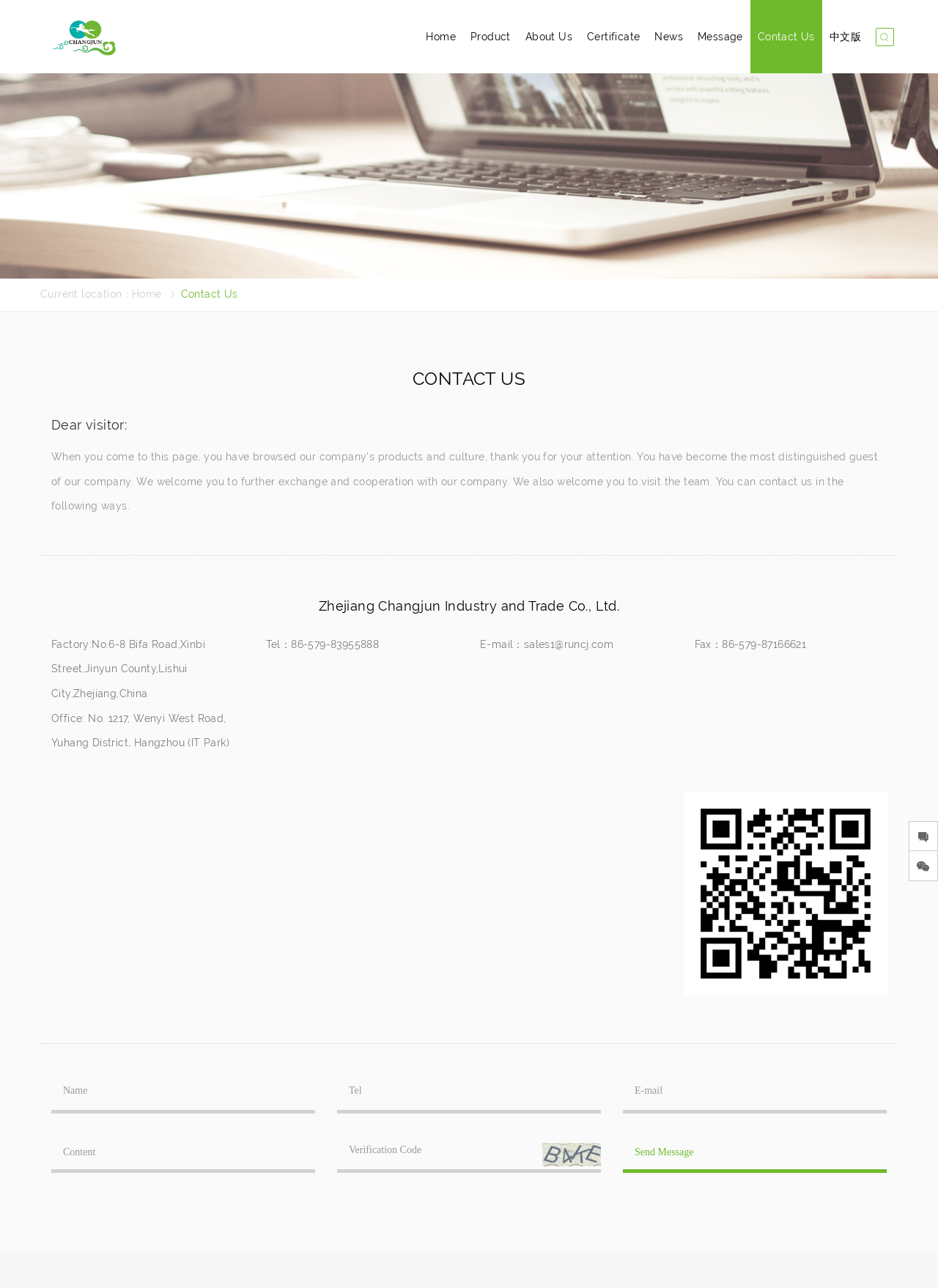Please identify the bounding box coordinates of the element's region that I should click in order to complete the following instruction: "Enter your rating". The bounding box coordinates consist of four float numbers between 0 and 1, i.e., [left, top, right, bottom].

None